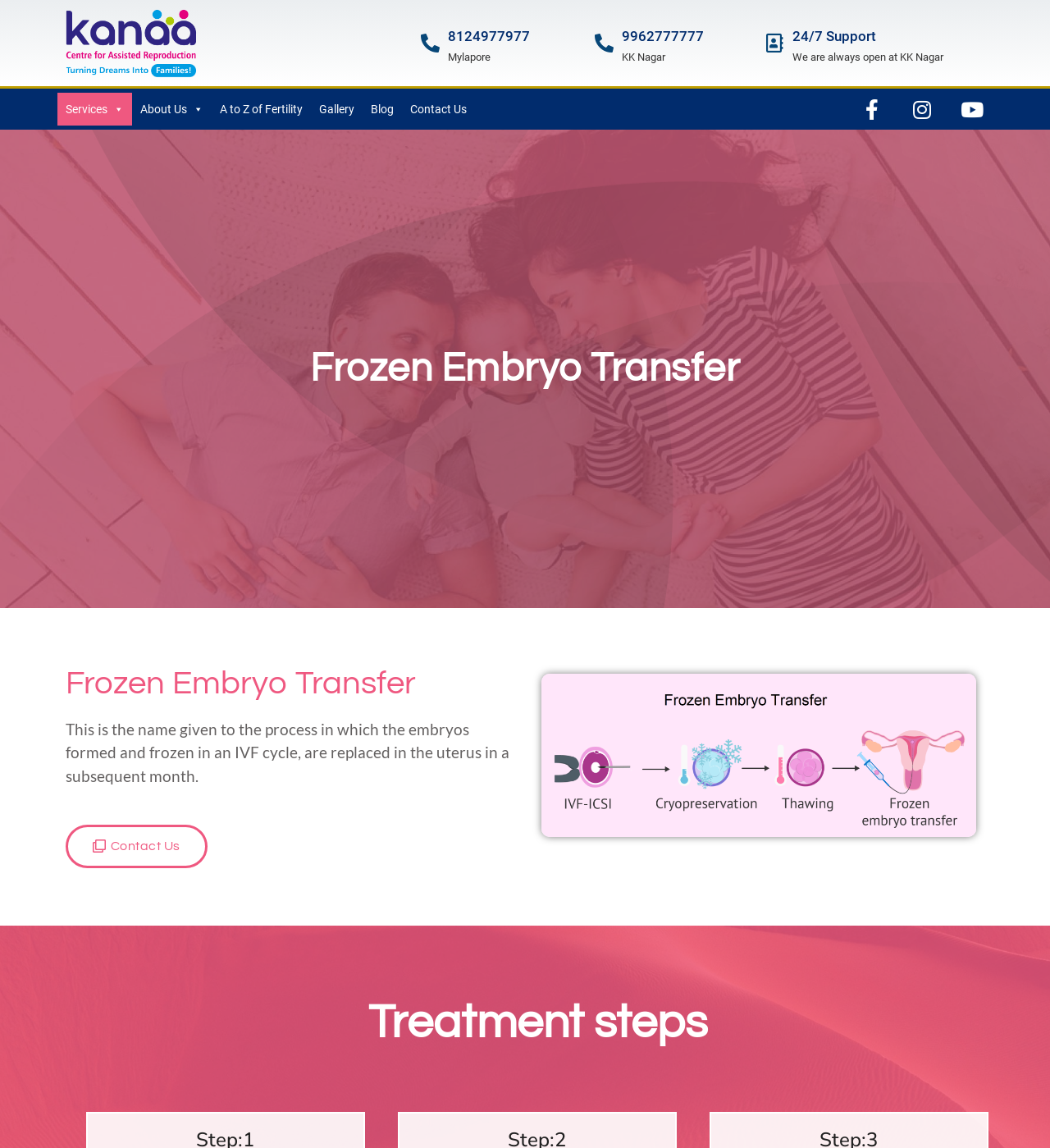What is the purpose of the 'Contact Us' button?
Based on the visual content, answer with a single word or a brief phrase.

To contact the organization